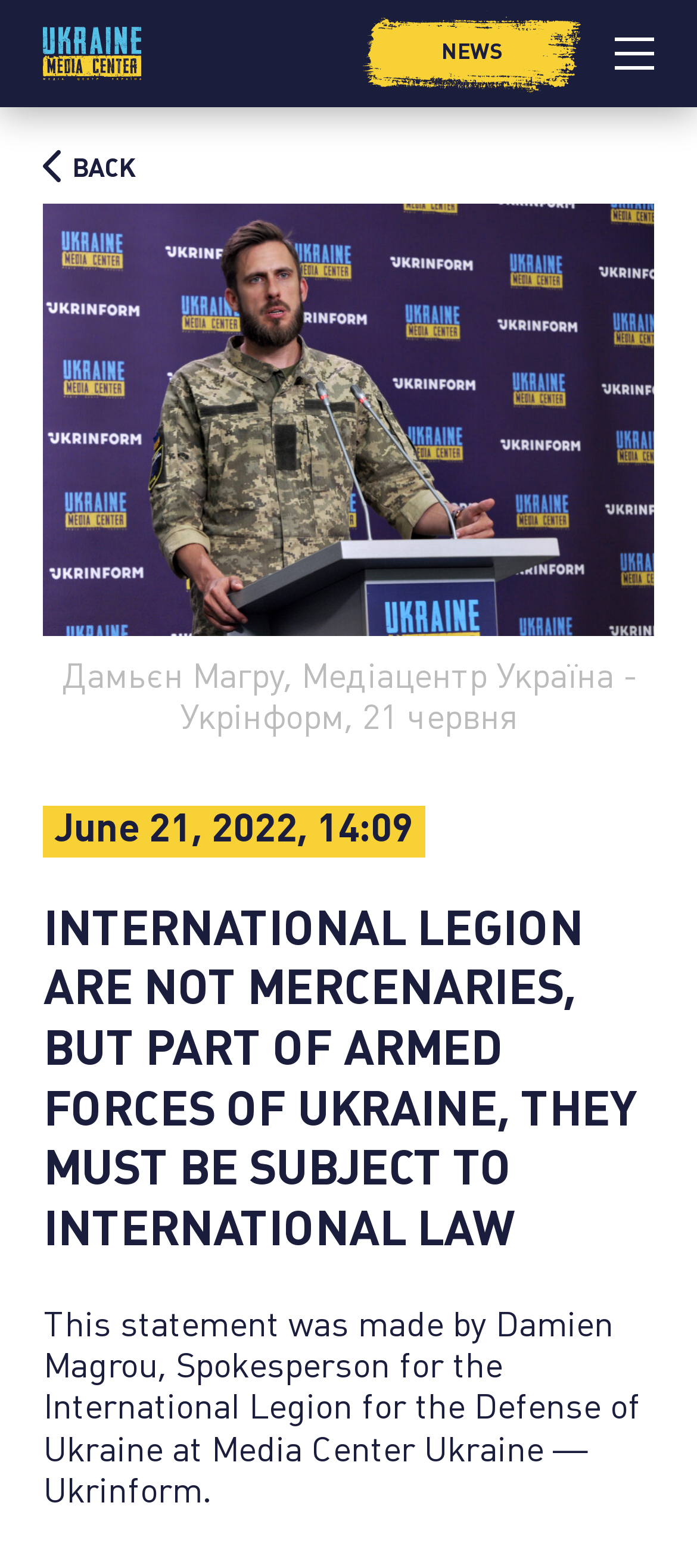Bounding box coordinates are to be given in the format (top-left x, top-left y, bottom-right x, bottom-right y). All values must be floating point numbers between 0 and 1. Provide the bounding box coordinate for the UI element described as: aria-label="Open chat"

None